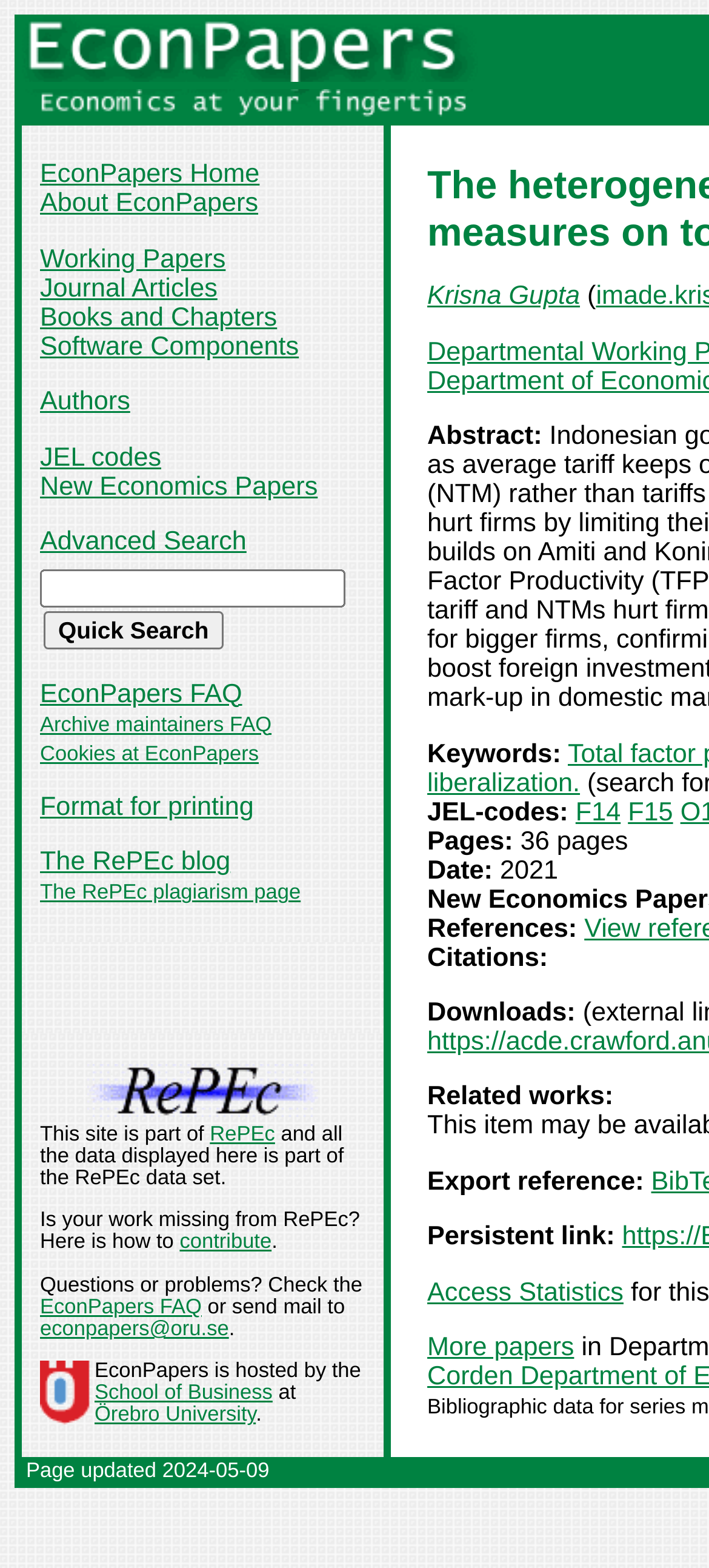Respond to the question with just a single word or phrase: 
What is the name of the website?

EconPapers